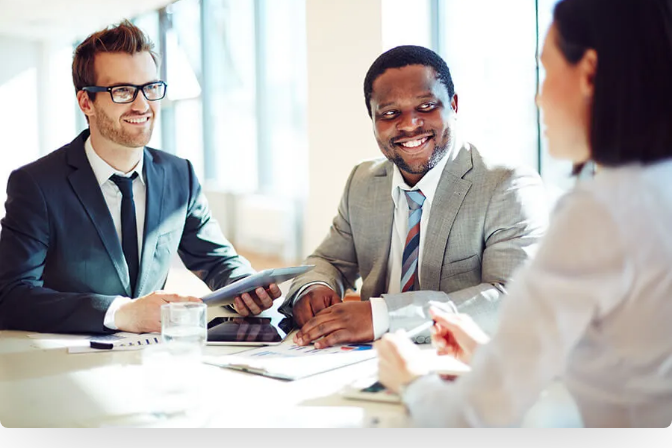Give a concise answer of one word or phrase to the question: 
What is the atmosphere of the meeting?

Uplifting